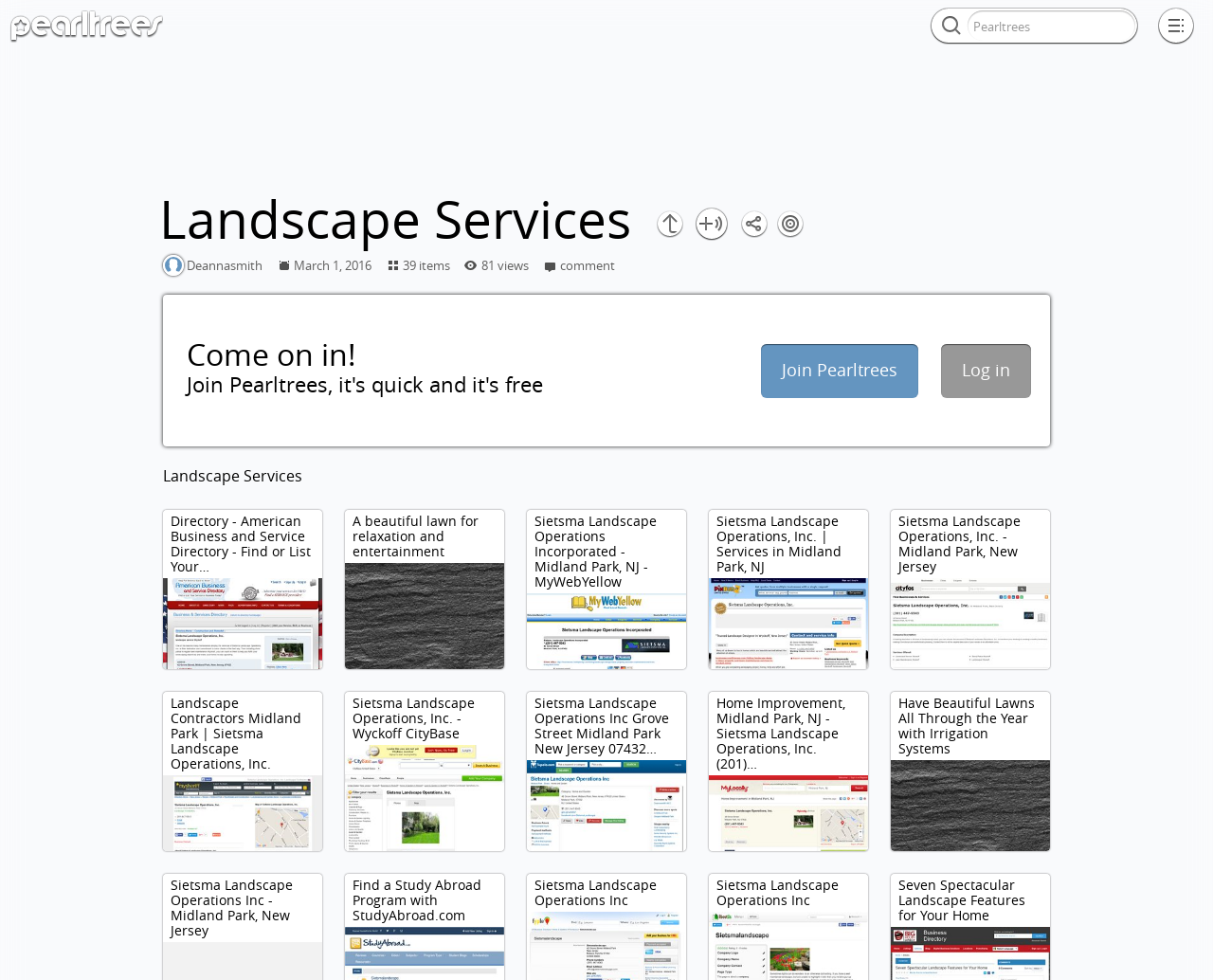Provide a brief response to the question below using one word or phrase:
What is the purpose of the webpage?

Directory